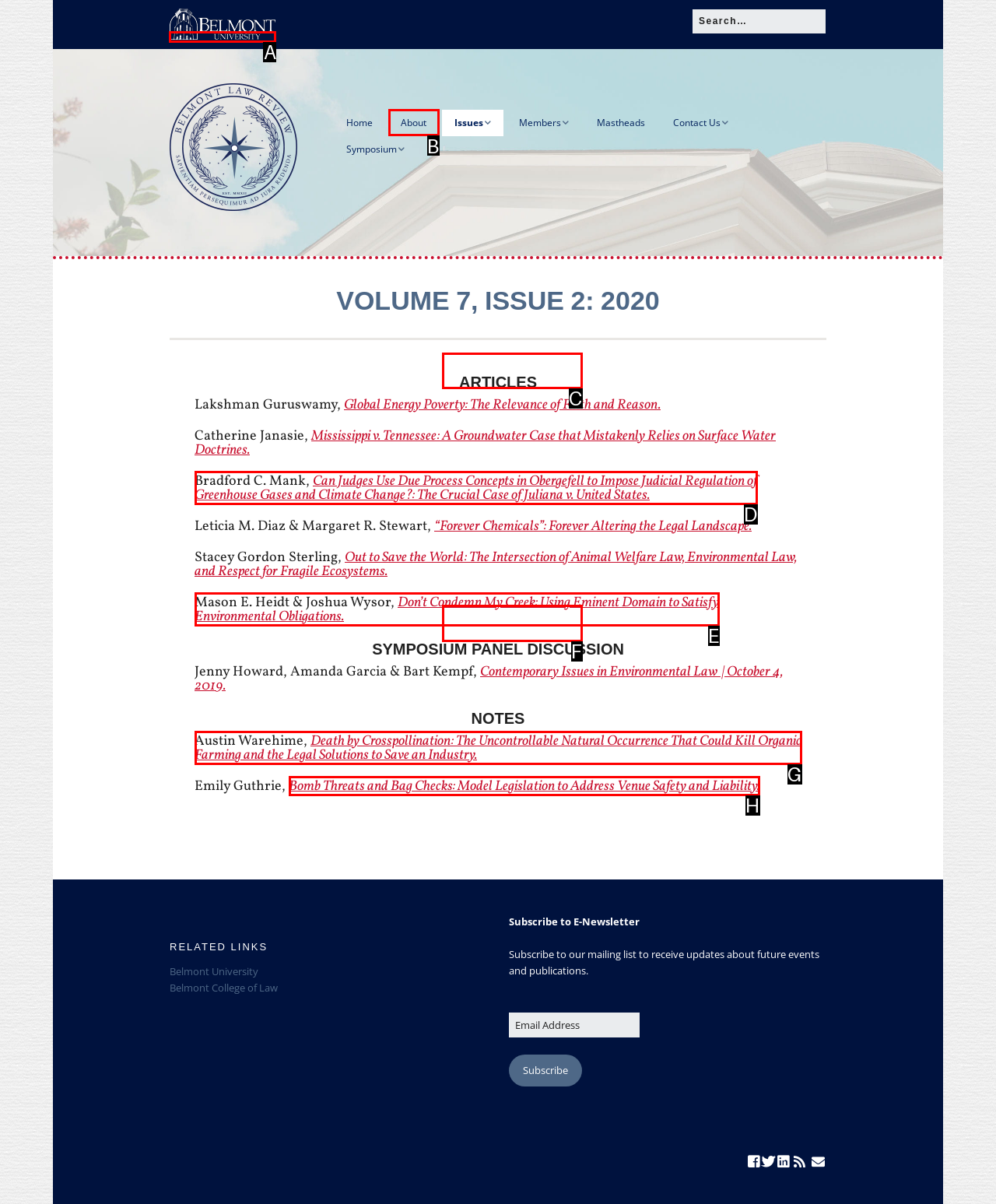For the instruction: Go to Belmont College of Law, determine the appropriate UI element to click from the given options. Respond with the letter corresponding to the correct choice.

A